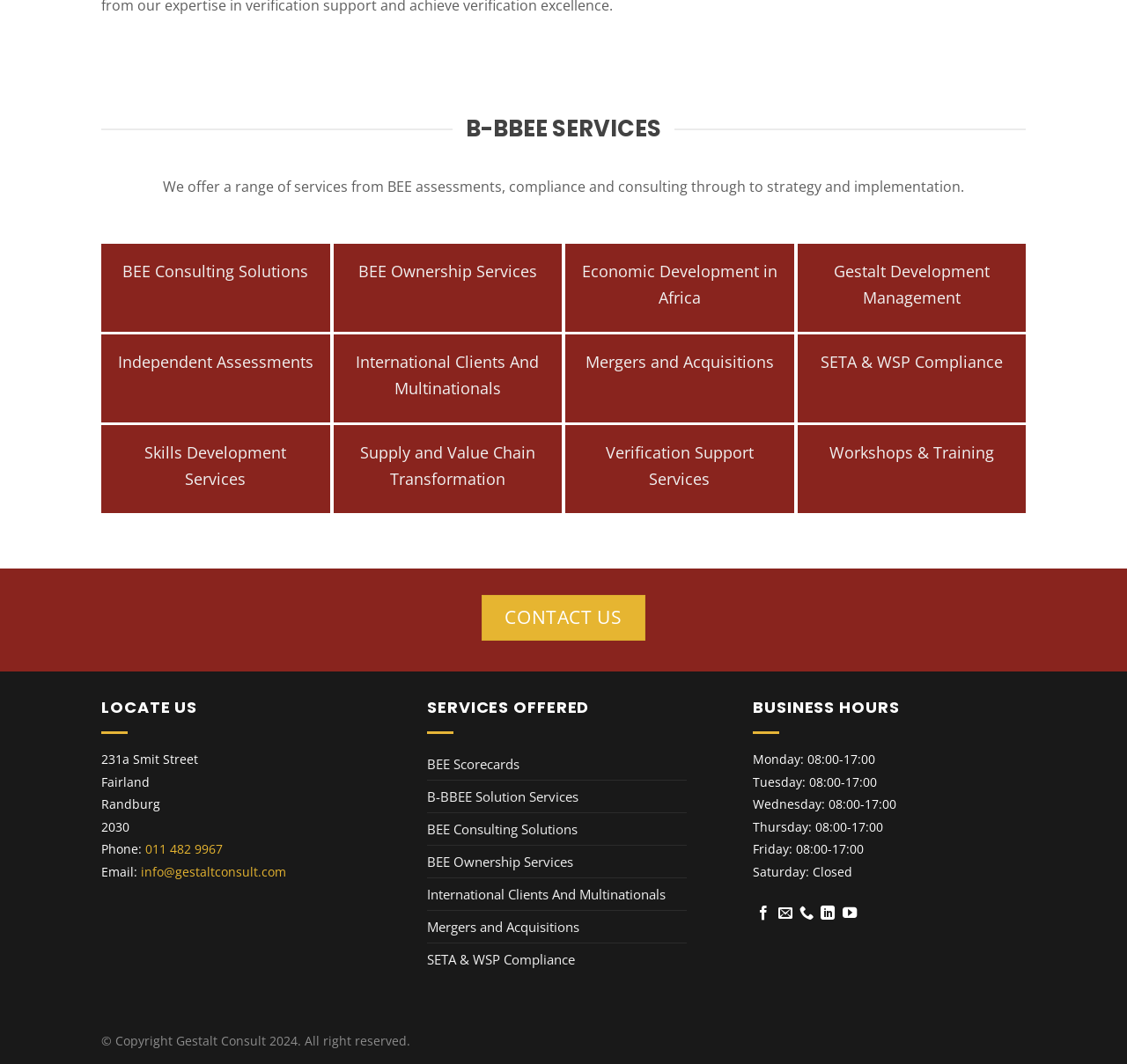Kindly determine the bounding box coordinates for the clickable area to achieve the given instruction: "View BEE Scorecards".

[0.379, 0.703, 0.461, 0.733]